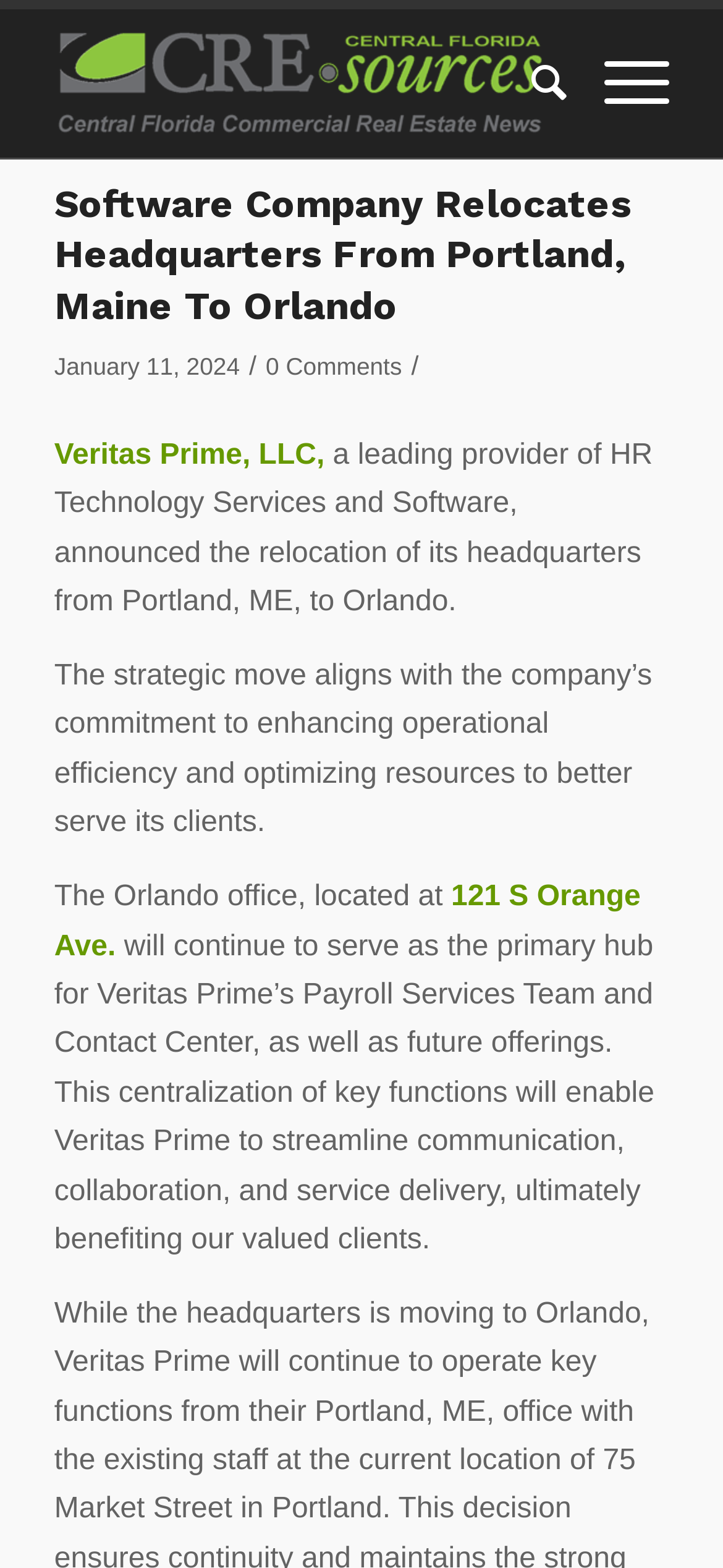Determine the bounding box coordinates (top-left x, top-left y, bottom-right x, bottom-right y) of the UI element described in the following text: Search

[0.684, 0.006, 0.784, 0.101]